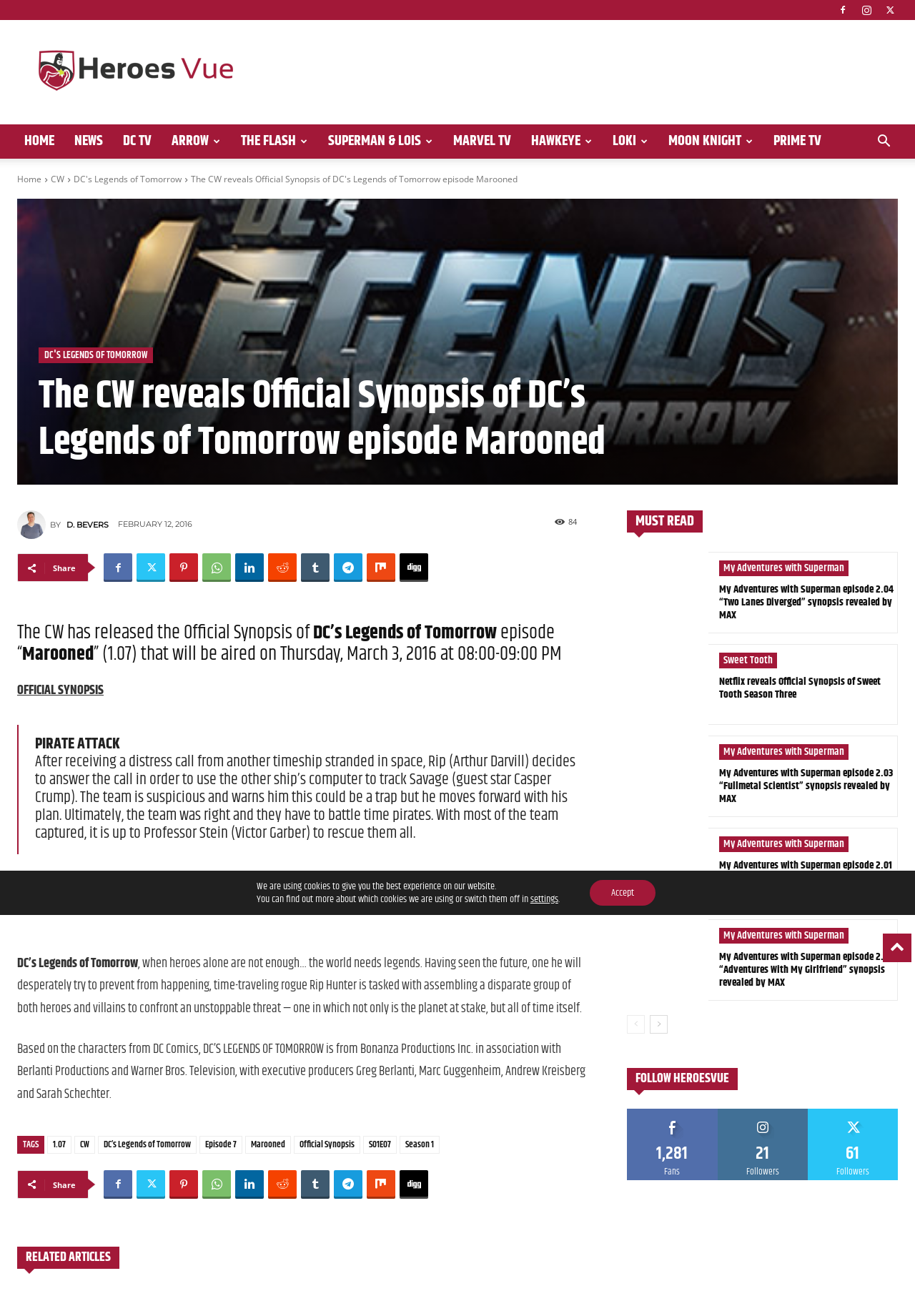Who is the author of the article?
Look at the image and provide a detailed response to the question.

I found the author's name by looking at the link element with the text 'D. Bevers' which is located below the heading element.